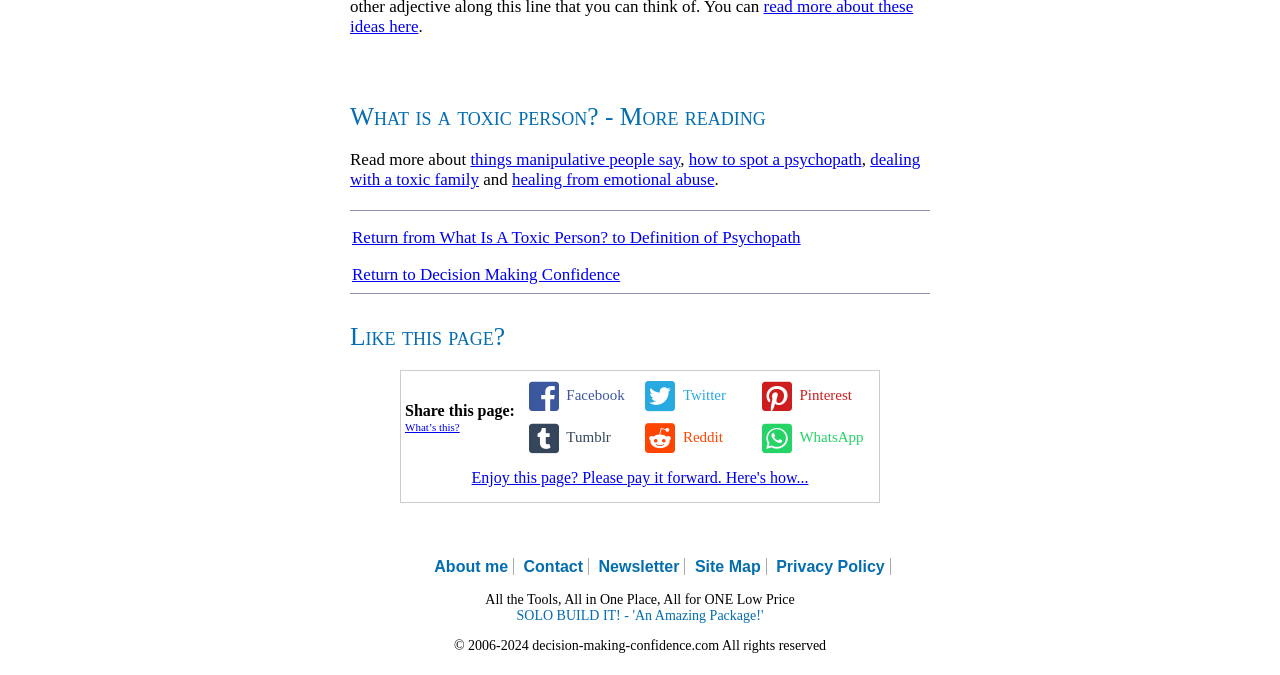What is the topic of the webpage?
Refer to the screenshot and respond with a concise word or phrase.

Toxic person